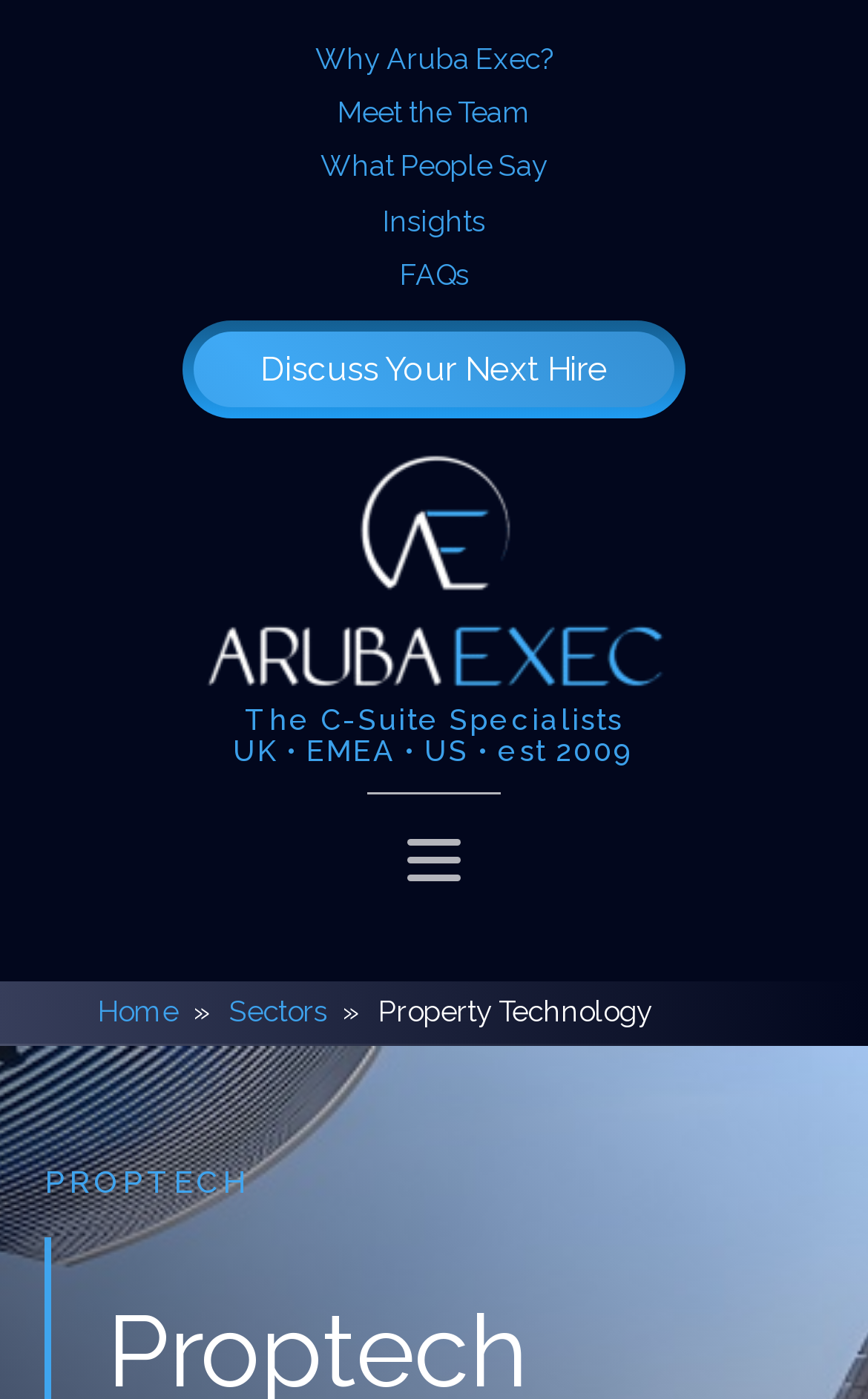Given the element description "Meet the Team", identify the bounding box of the corresponding UI element.

[0.363, 0.067, 0.637, 0.096]